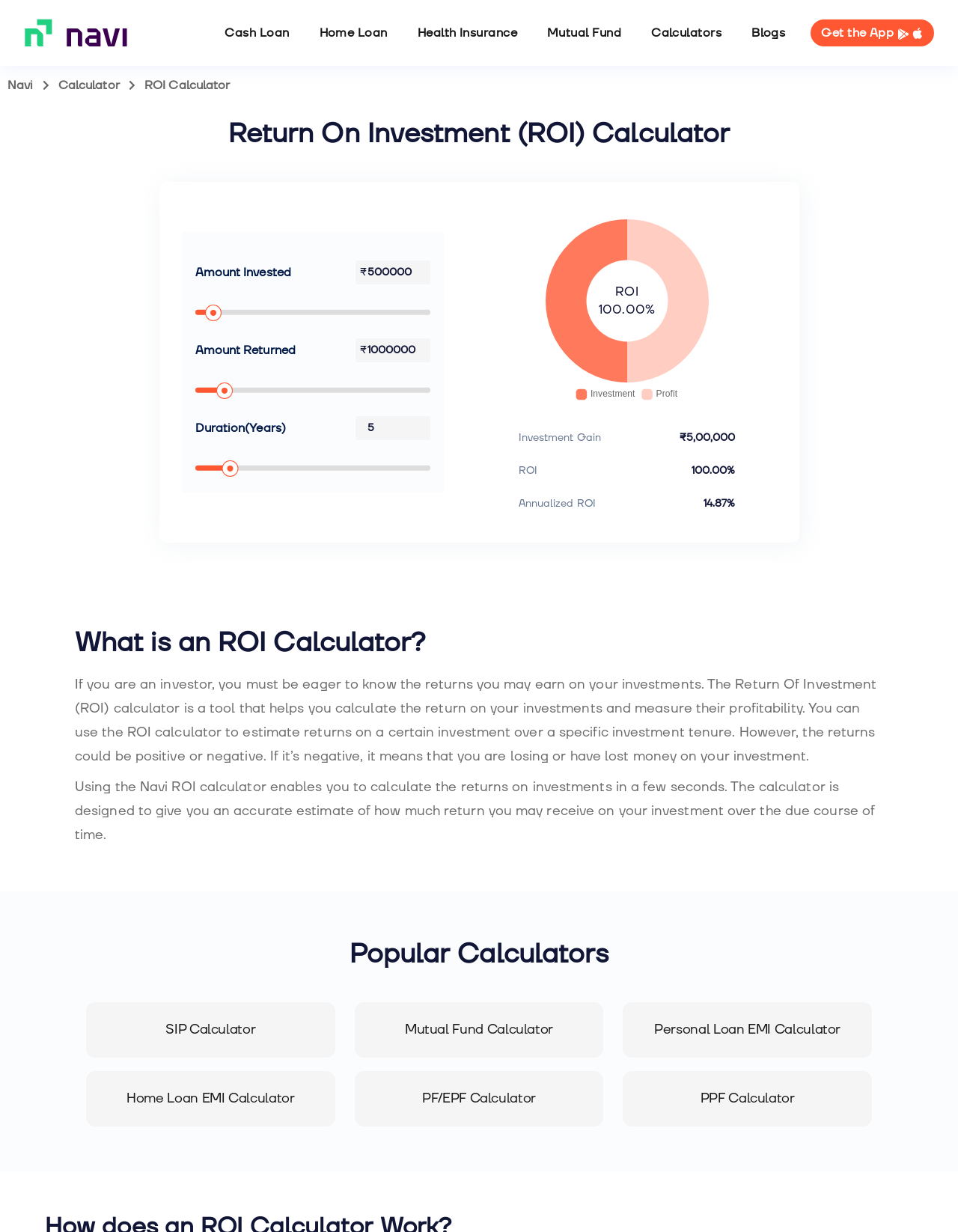Can you find the bounding box coordinates for the UI element given this description: "Mutual Fund Calculator"? Provide the coordinates as four float numbers between 0 and 1: [left, top, right, bottom].

[0.37, 0.813, 0.63, 0.858]